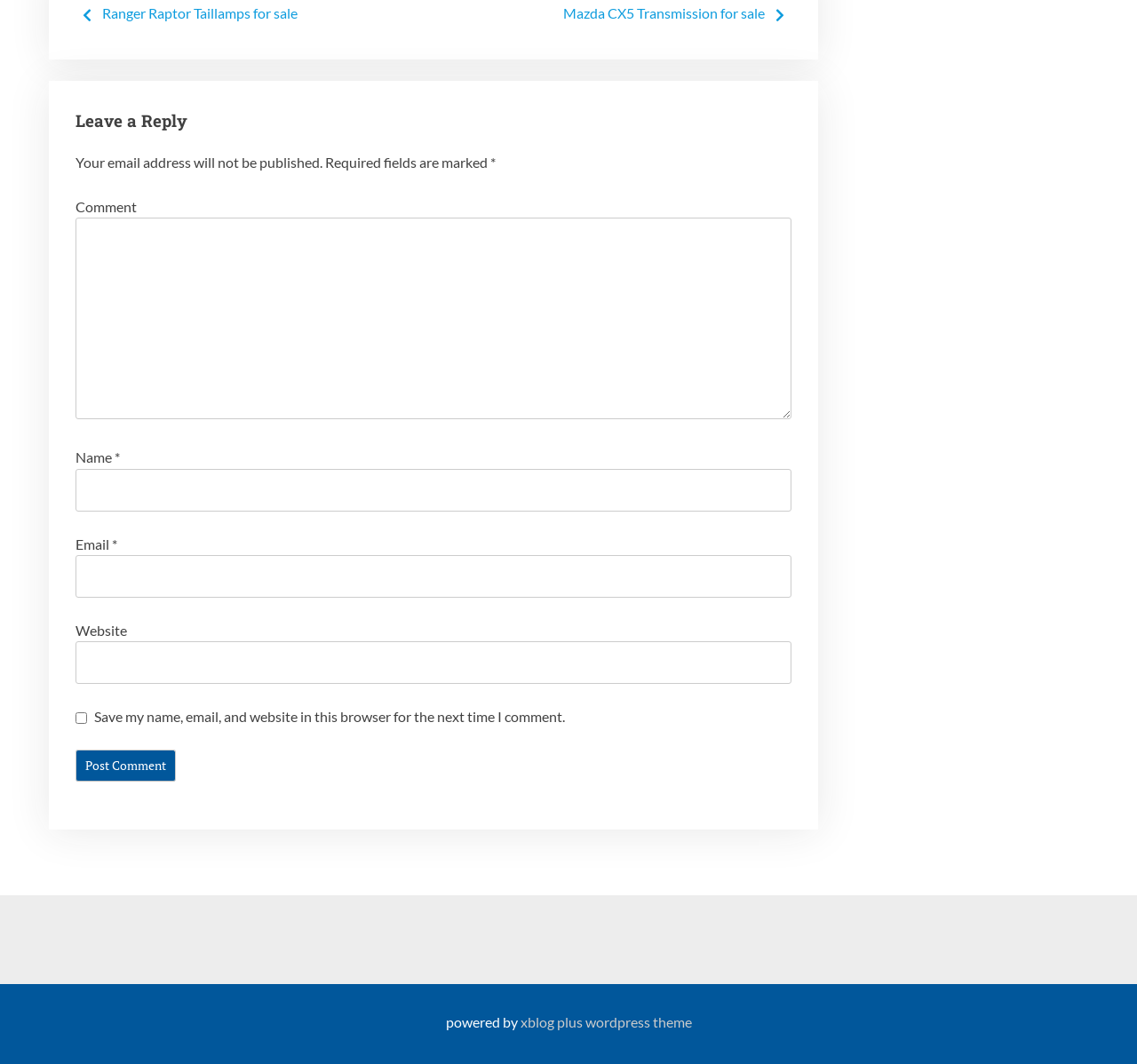What is the theme of the website?
Using the image as a reference, give a one-word or short phrase answer.

Xblog plus